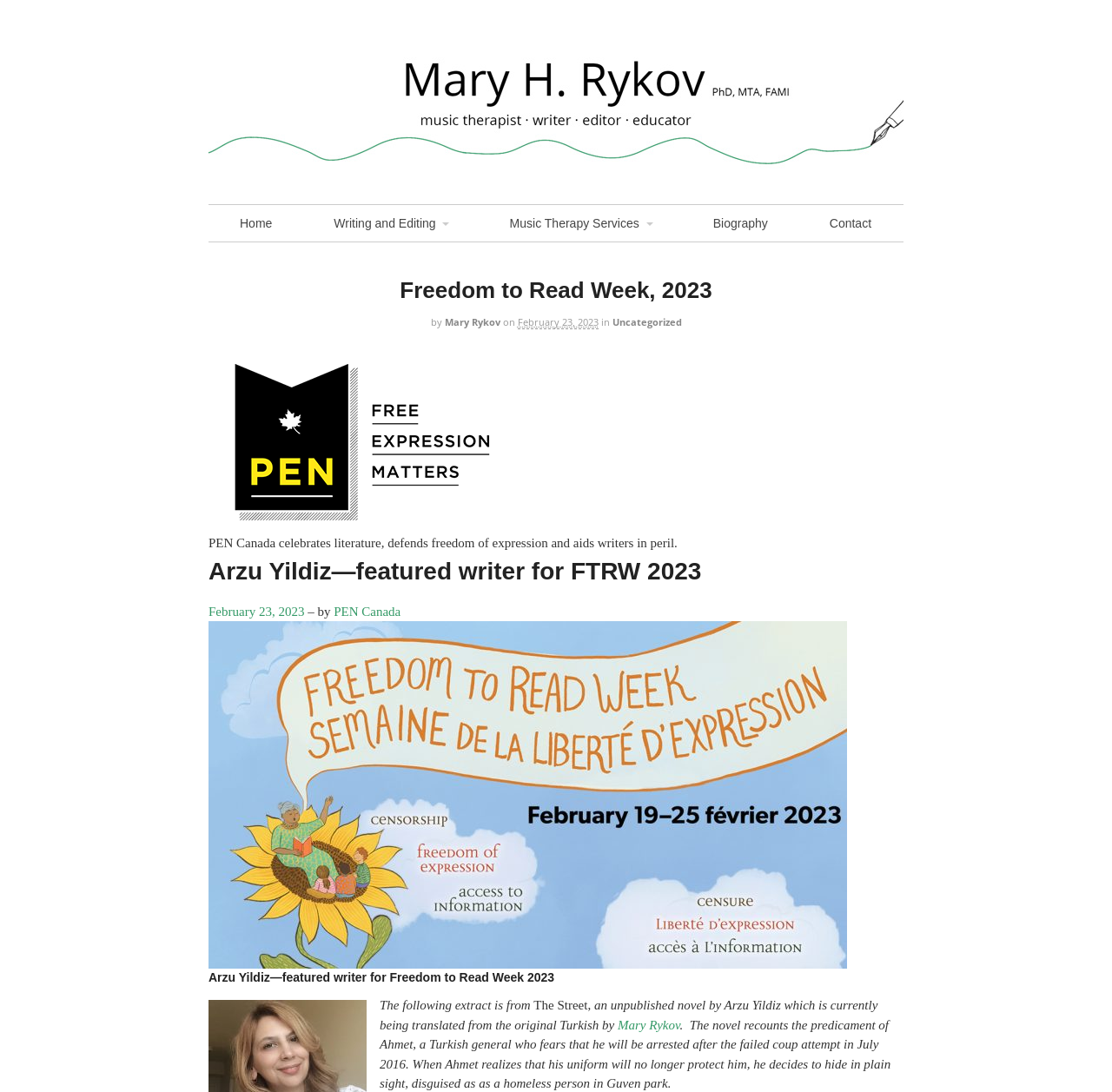Please give a concise answer to this question using a single word or phrase: 
What is the name of the featured writer for FTRW 2023?

Arzu Yildiz